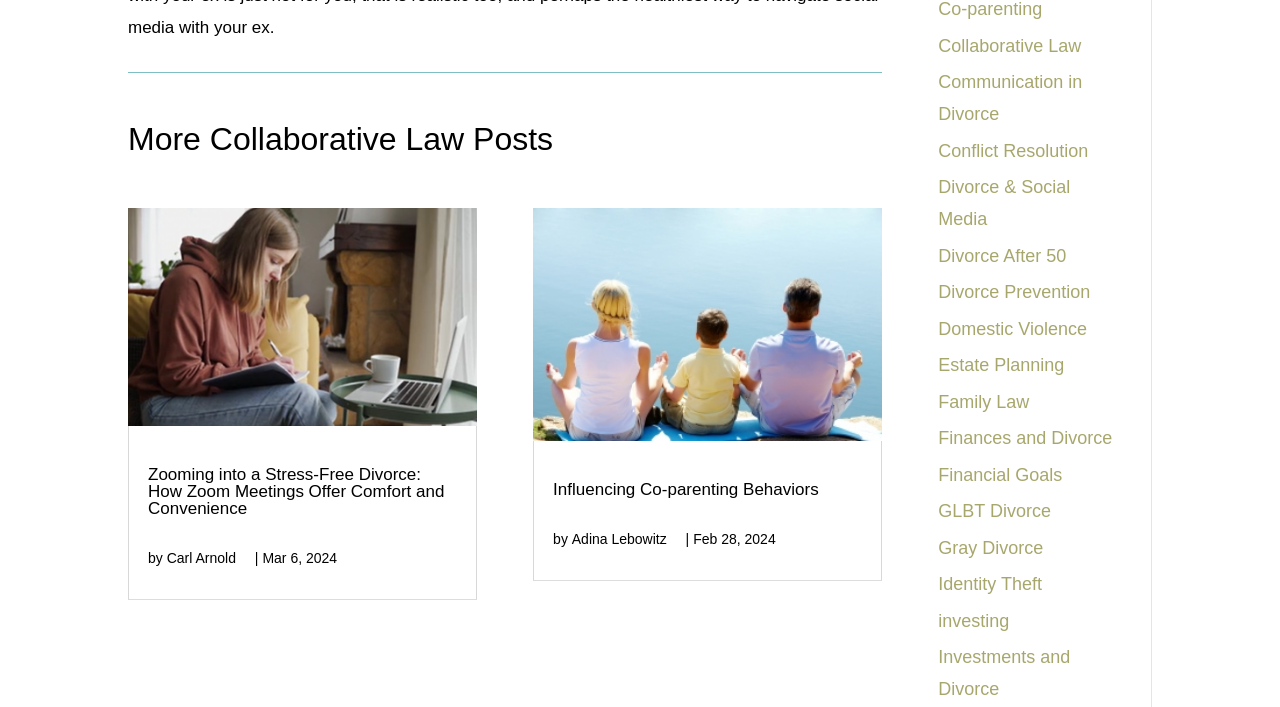What is the title of the first article? Please answer the question using a single word or phrase based on the image.

Zooming into a Stress-Free Divorce